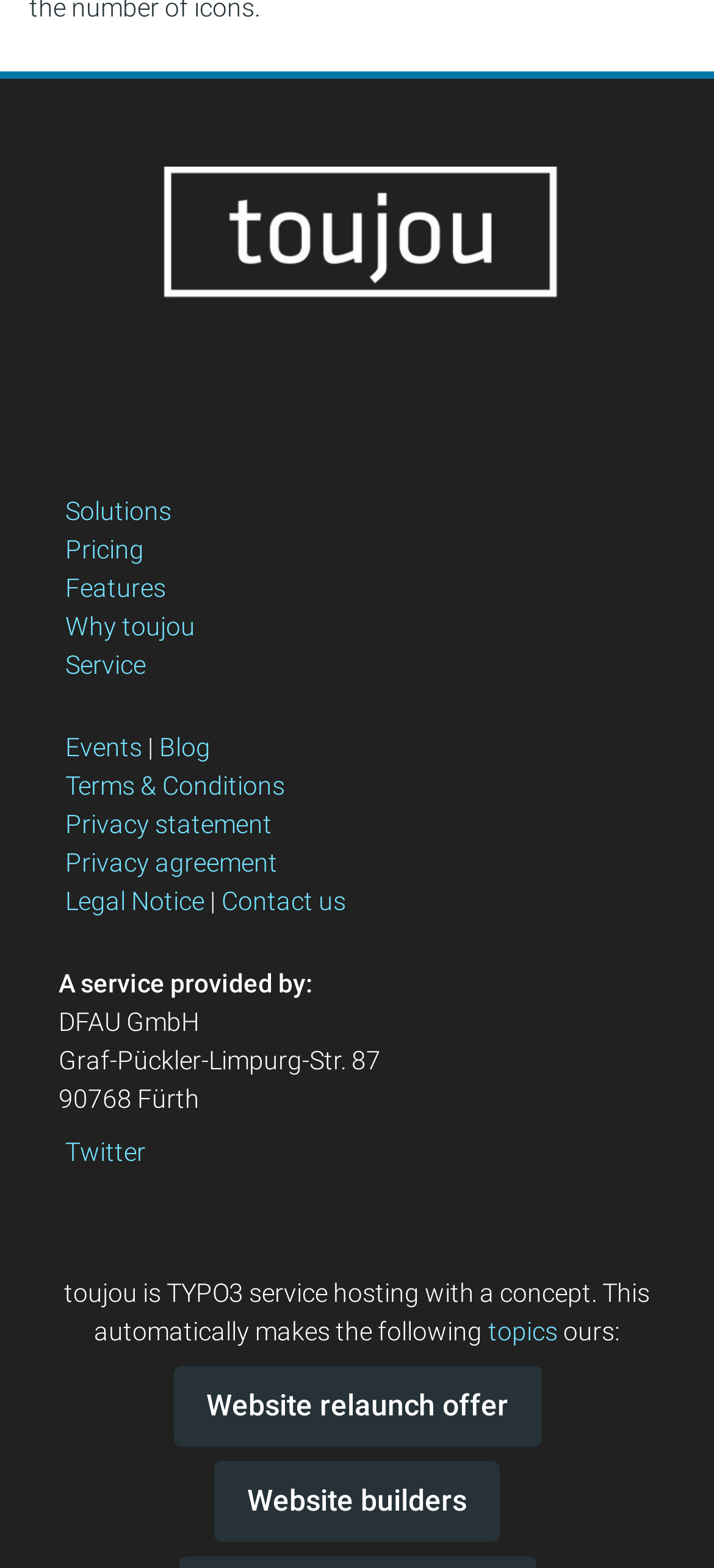Determine the bounding box coordinates of the clickable region to execute the instruction: "Read the article about economical contact lenses". The coordinates should be four float numbers between 0 and 1, denoted as [left, top, right, bottom].

None